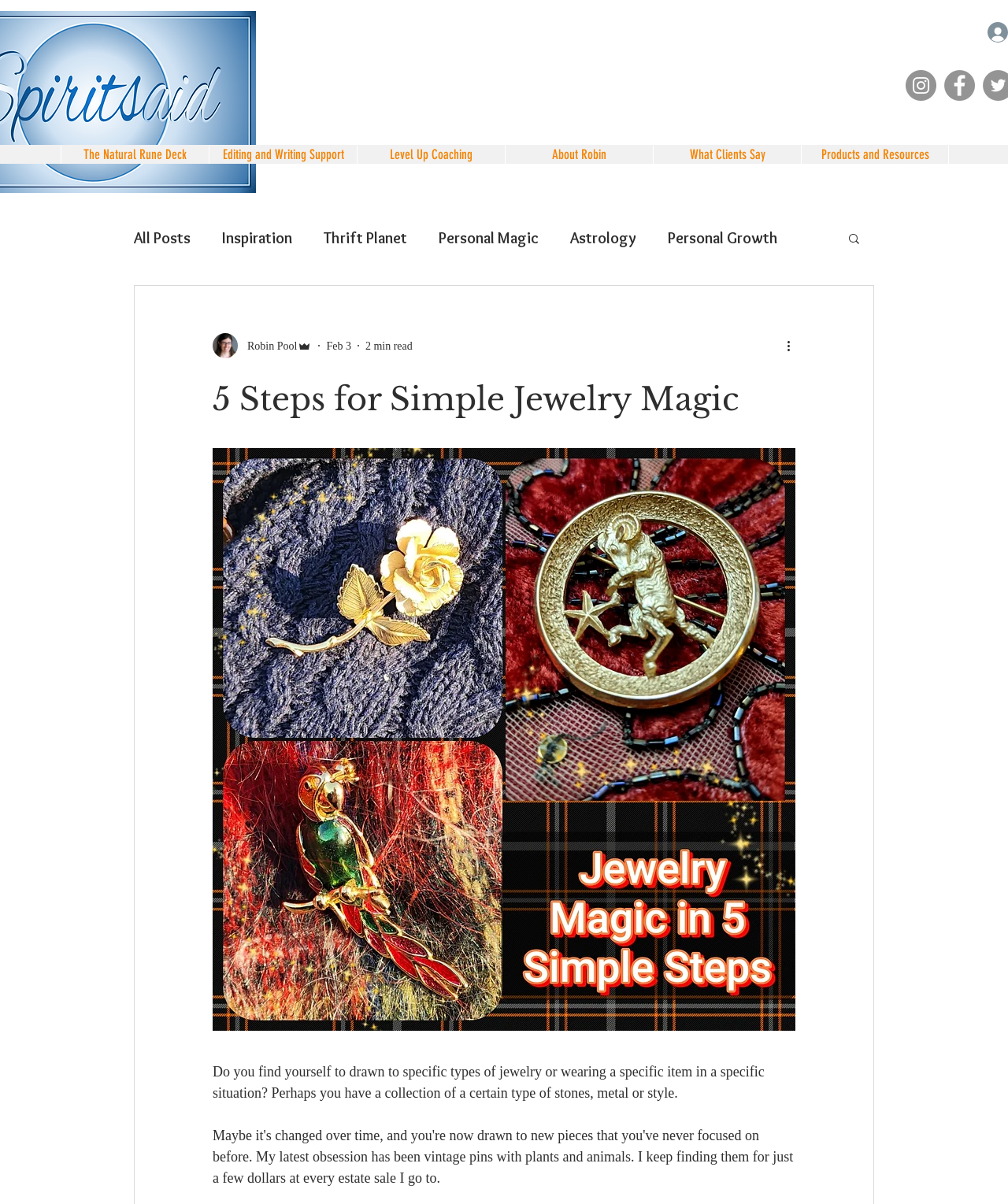Please extract the title of the webpage.

5 Steps for Simple Jewelry Magic